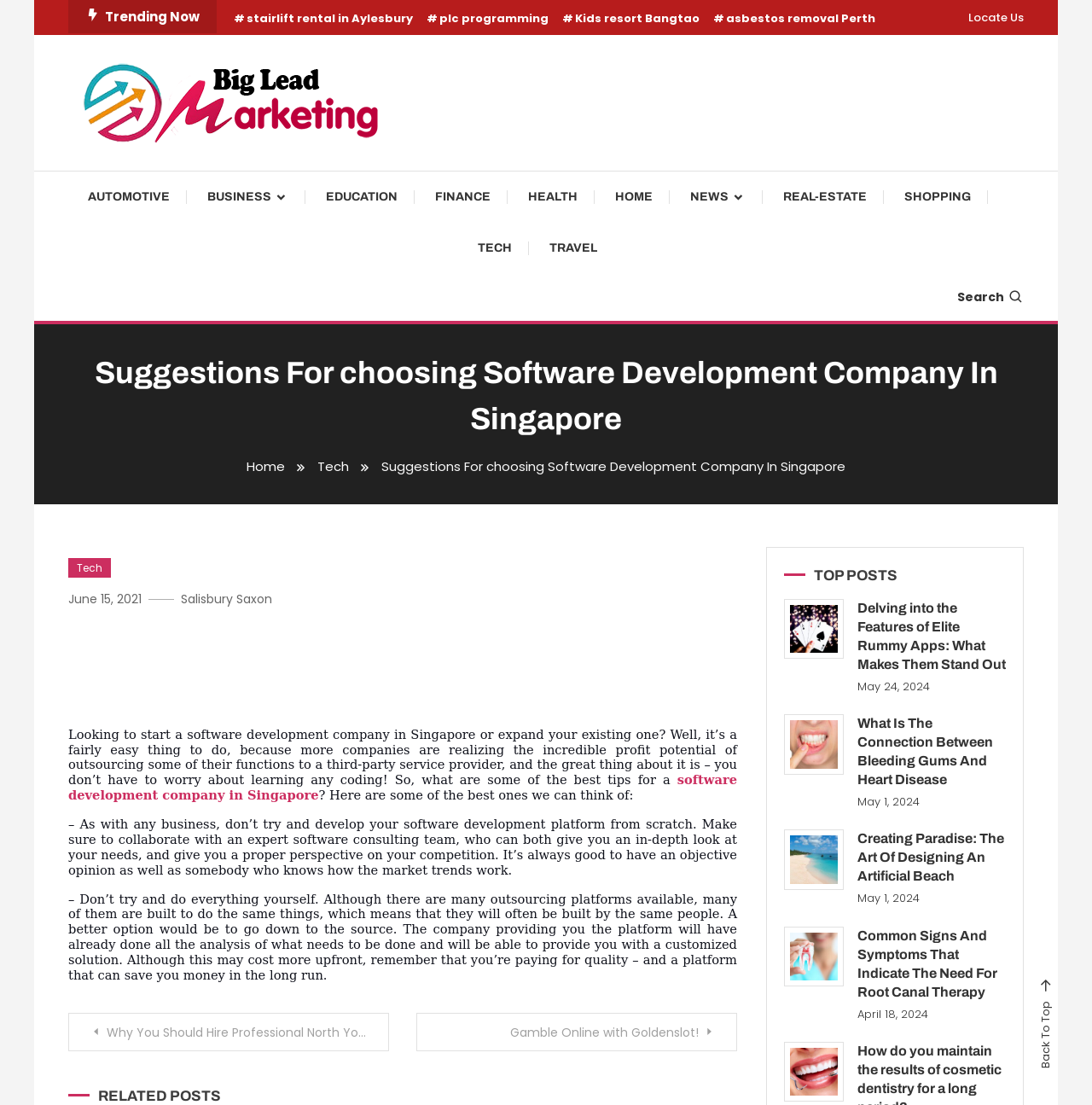Please determine the bounding box coordinates of the element's region to click in order to carry out the following instruction: "Go to the 'Home' page". The coordinates should be four float numbers between 0 and 1, i.e., [left, top, right, bottom].

[0.226, 0.414, 0.261, 0.43]